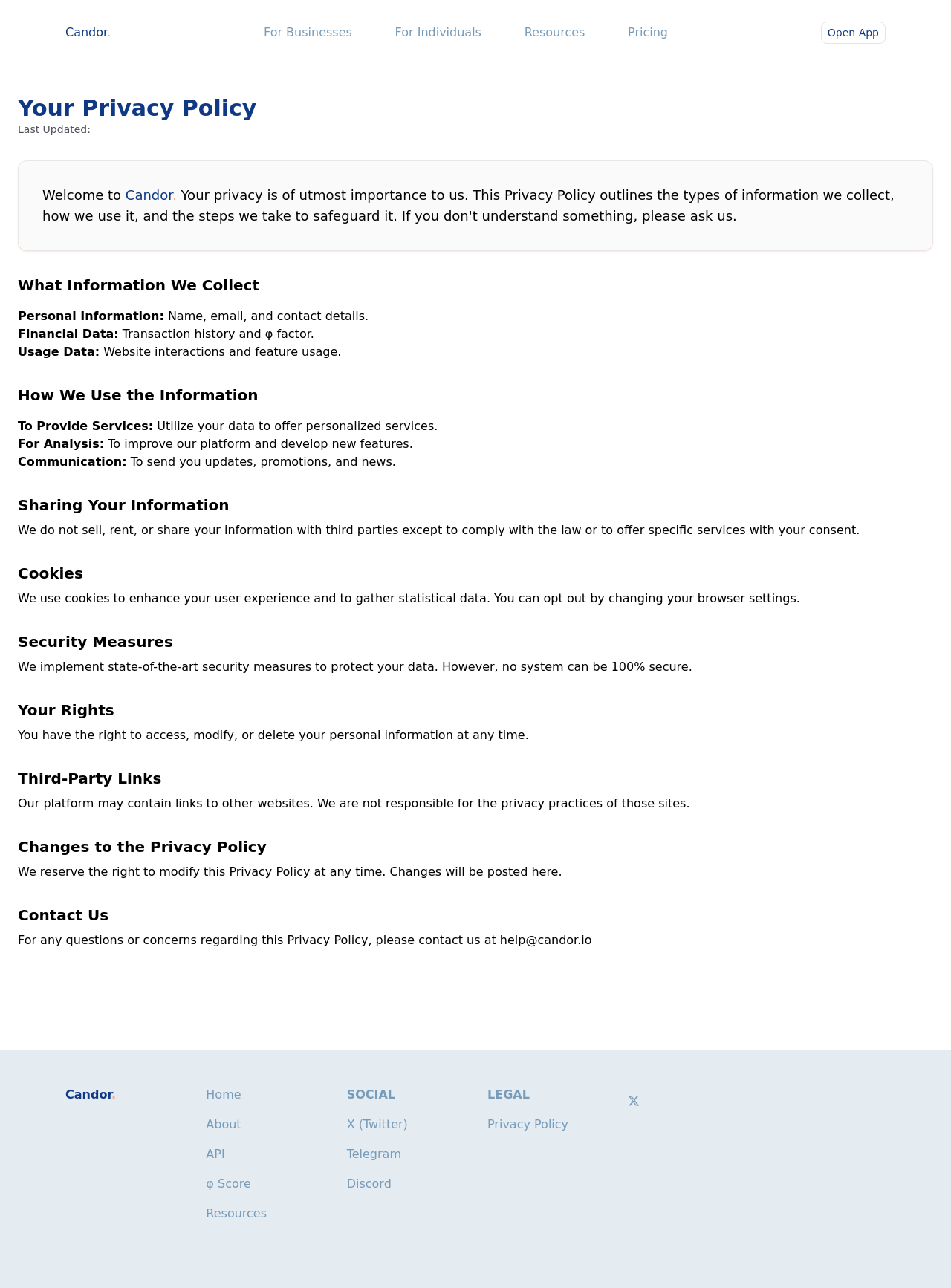Using the provided element description: "Instagram", identify the bounding box coordinates. The coordinates should be four floats between 0 and 1 in the order [left, top, right, bottom].

None